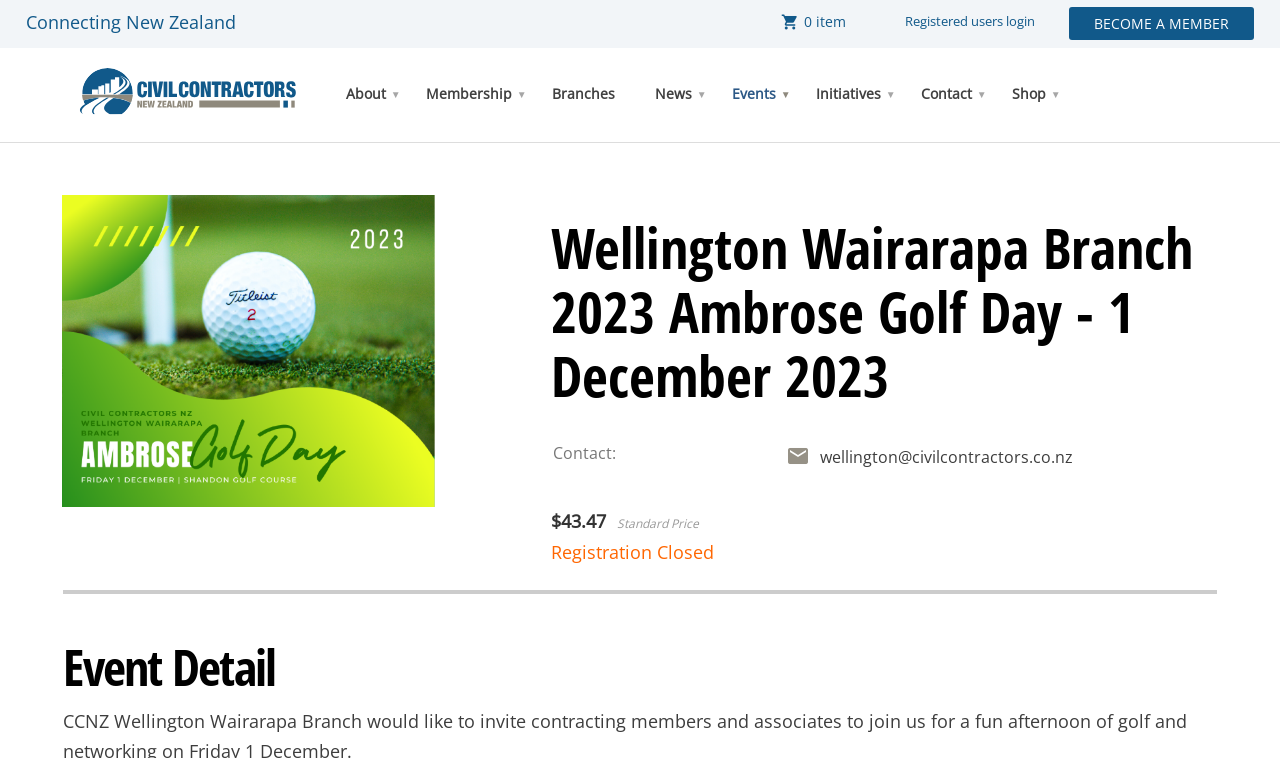Illustrate the webpage with a detailed description.

The webpage is about Civil Contractors New Zealand, an incorporated society representing over 800 businesses and organizations involved in civil construction and engineering. 

At the top of the page, there is a header section with a logo image of Civil Contractors NZ, a link to "Become a Member", and a link to "Registered users login". Below the header, there is a horizontal navigation menu with several links, including "About", "Membership", "Branches", "News", "Events", "Initiatives", "Contact", and "Shop". Each of these links has a dropdown menu with more specific options.

On the left side of the page, there is a section with a heading "Wellington Wairarapa Branch 2023 Ambrose Golf Day - 1 December 2023" and an image related to the event. Below the heading, there is a table with event details, including contact information and a registration status.

On the right side of the page, there is a login section with a heading "Login", a form to enter email and password, a checkbox to remember the login credentials, and a login button. There are also links to "Forgot password?" and "Create an Account".

At the bottom of the page, there is a small "✖" icon, which might be a close button for a popup or a notification.